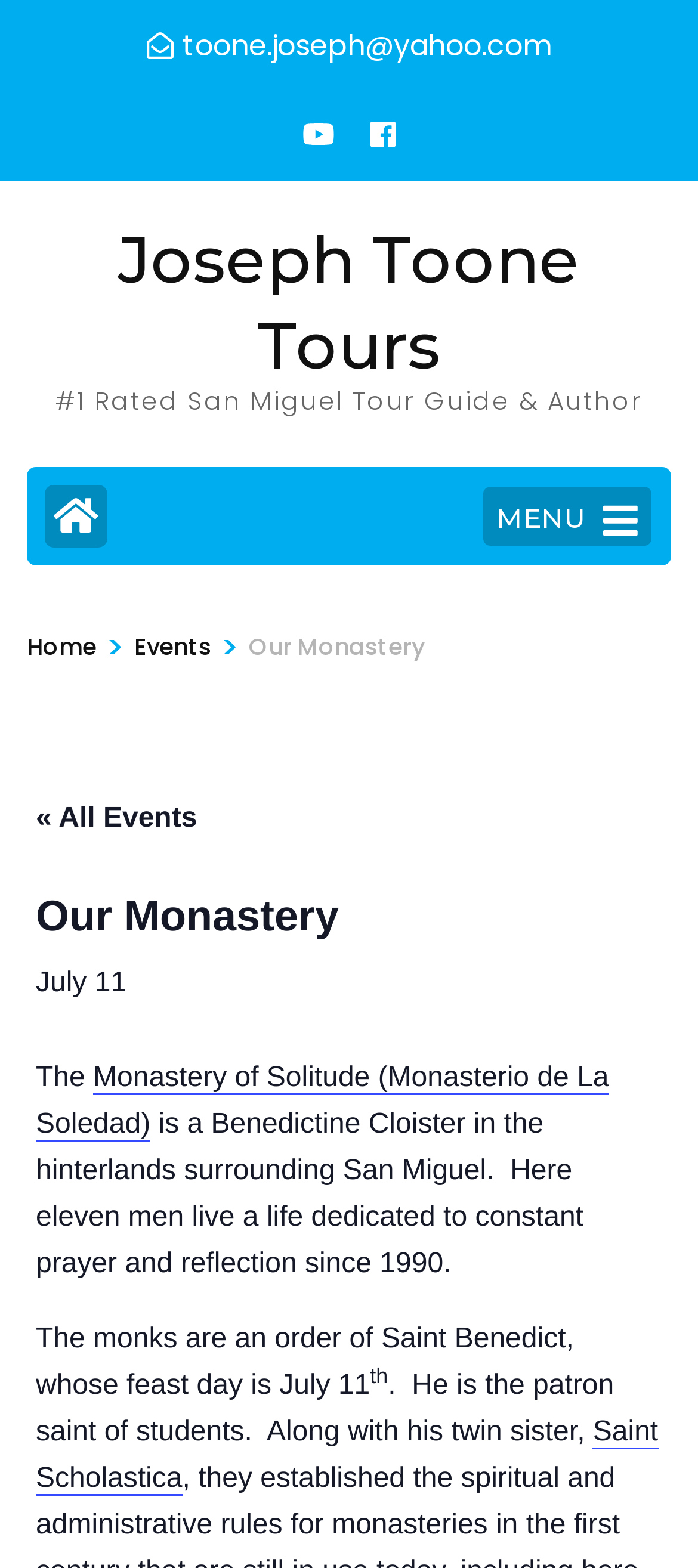Answer the question briefly using a single word or phrase: 
What is the name of the tour guide?

Joseph Toone